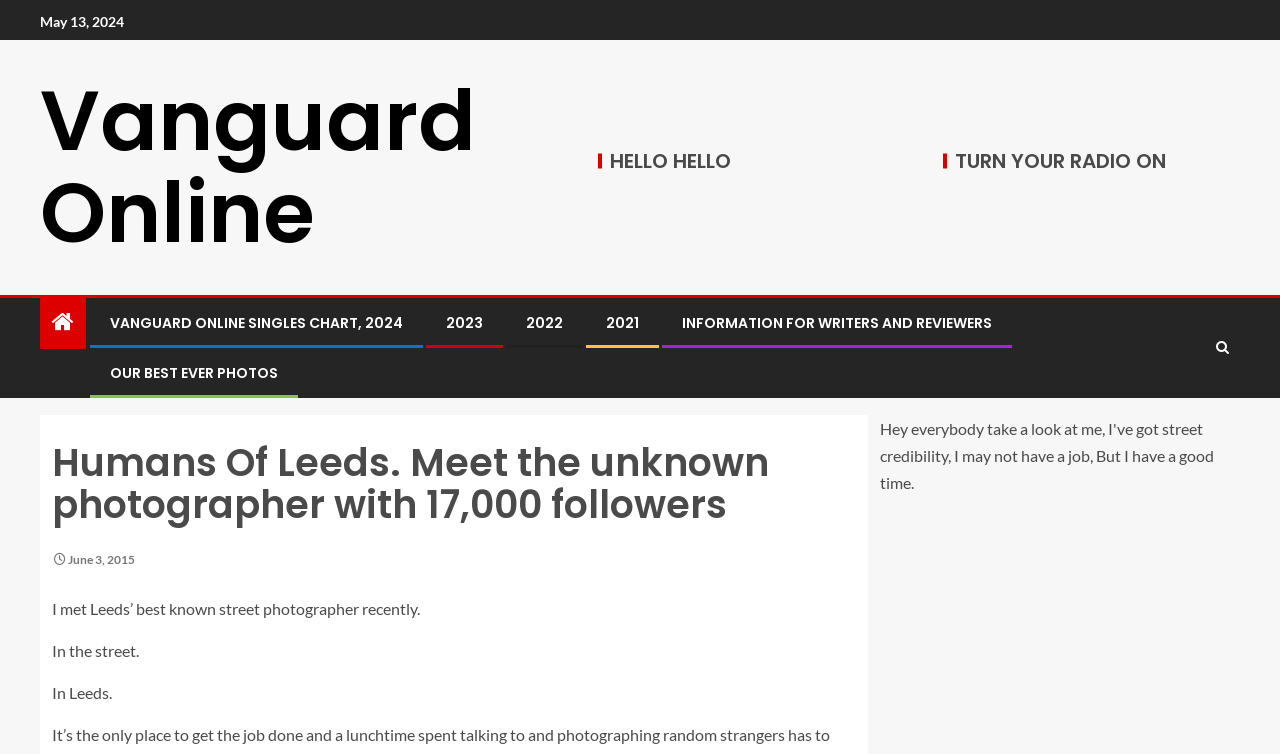Please identify the bounding box coordinates of the element's region that needs to be clicked to fulfill the following instruction: "Go to the INFORMATION FOR WRITERS AND REVIEWERS page". The bounding box coordinates should consist of four float numbers between 0 and 1, i.e., [left, top, right, bottom].

[0.533, 0.415, 0.775, 0.441]